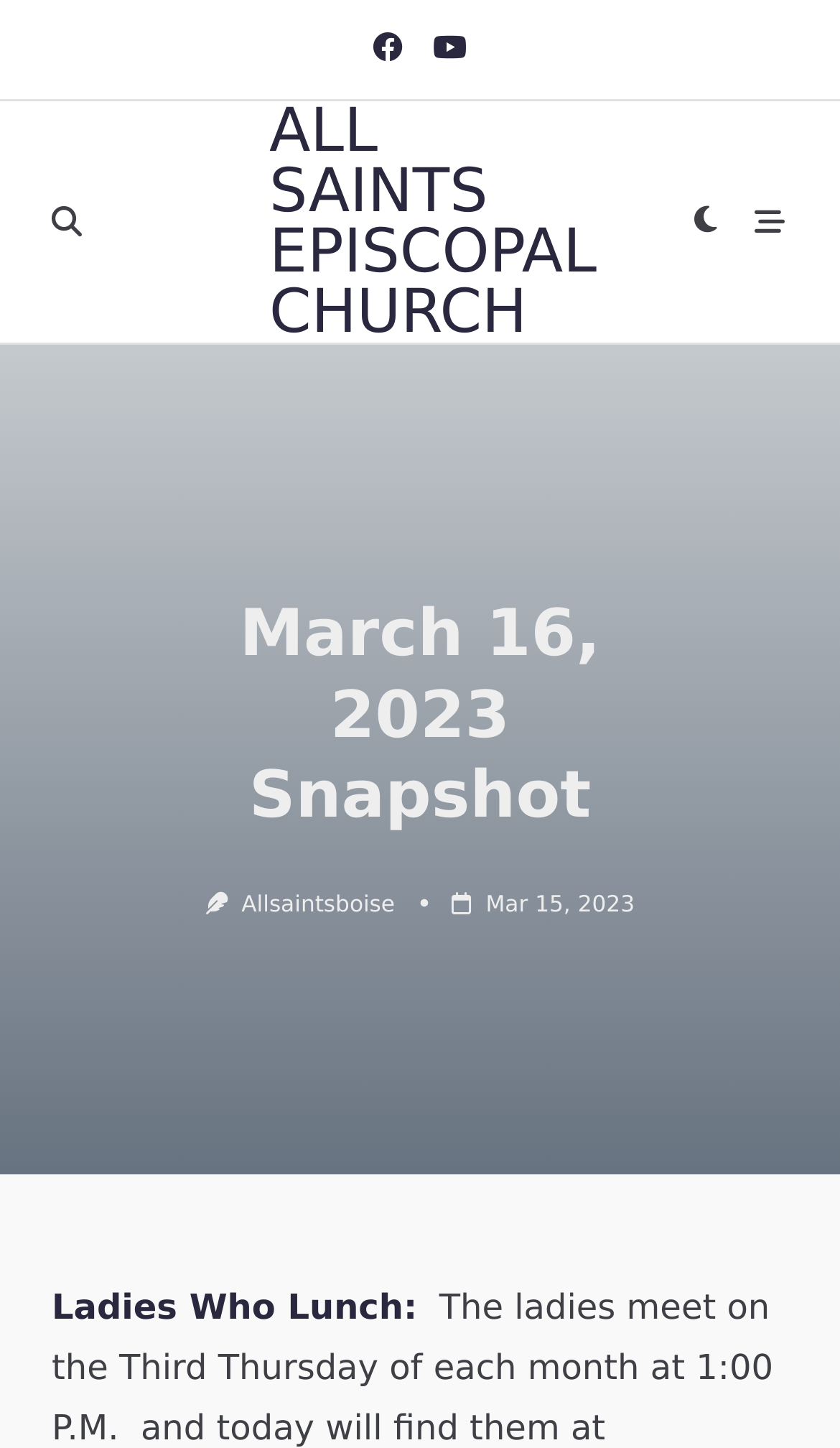Can you give a detailed response to the following question using the information from the image? What is the event mentioned on the webpage?

I found the answer by looking at the StaticText element with the text 'Ladies Who Lunch:' which is located near the bottom of the webpage.